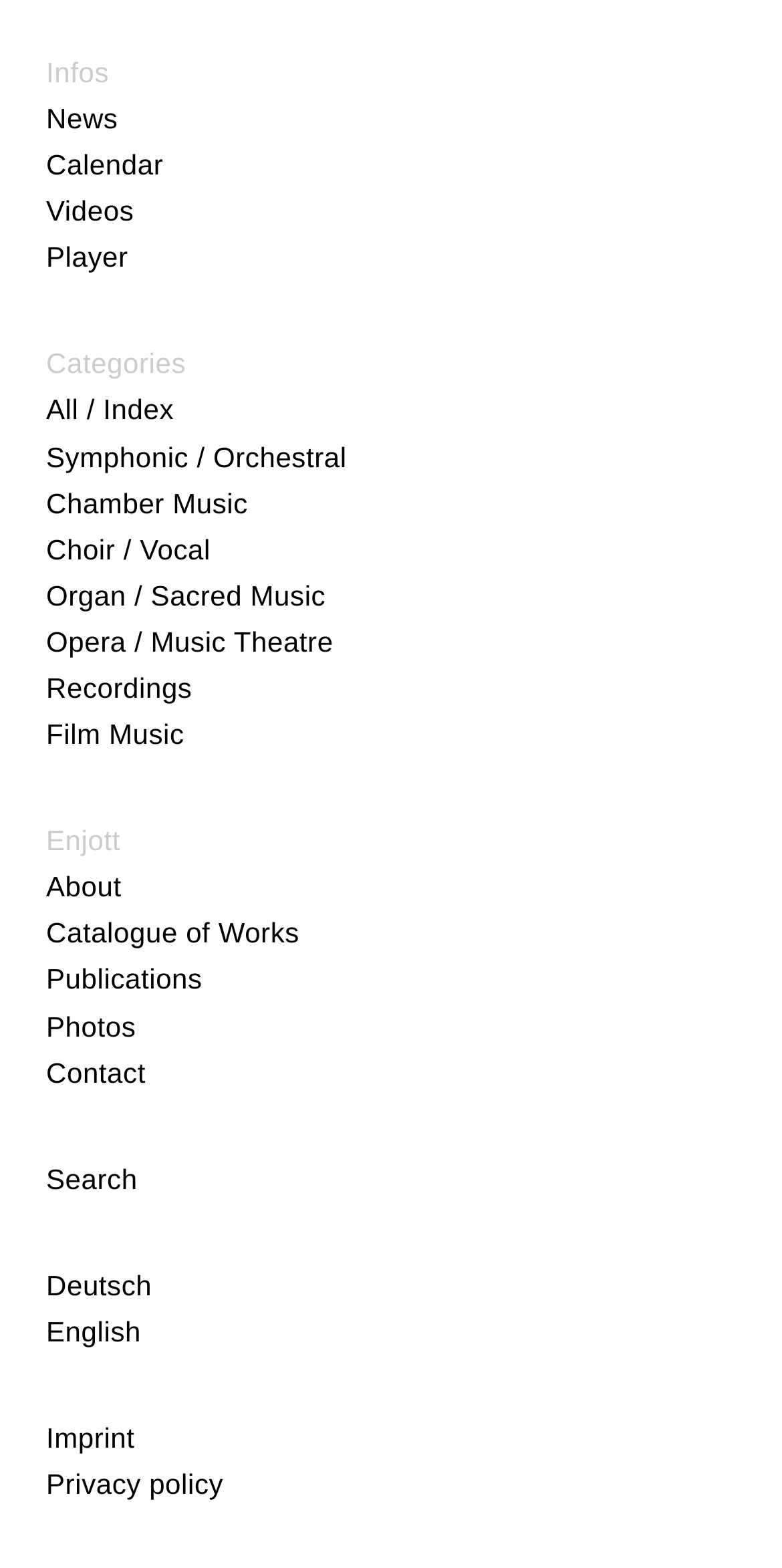What is the last link in the 'Categories' section?
Answer with a single word or phrase by referring to the visual content.

Film Music